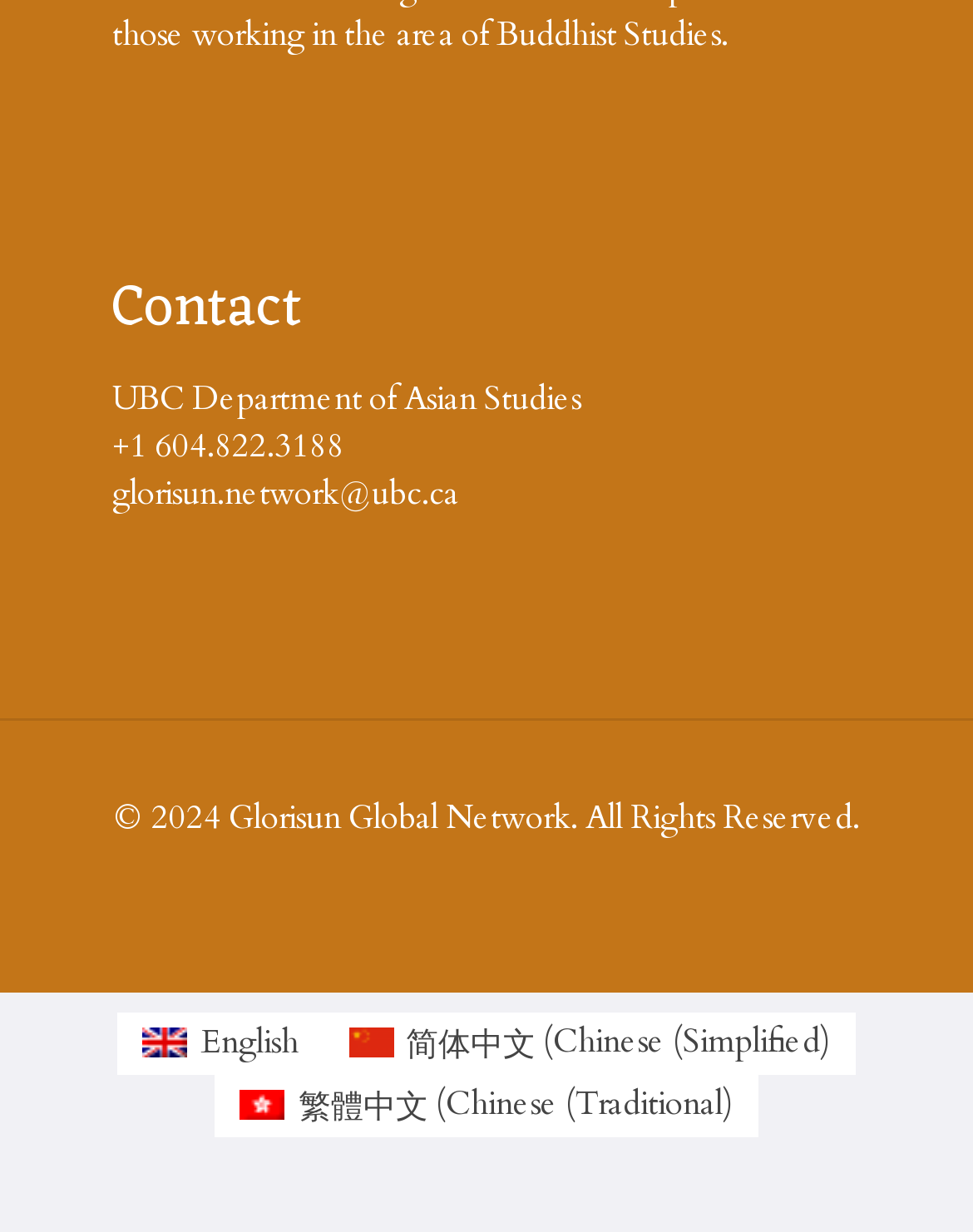What is the name of the university department?
Please describe in detail the information shown in the image to answer the question.

I found the department name by looking at the StaticText element with the OCR text 'UBC Department of Asian Studies' which is located below the 'Contact' heading.